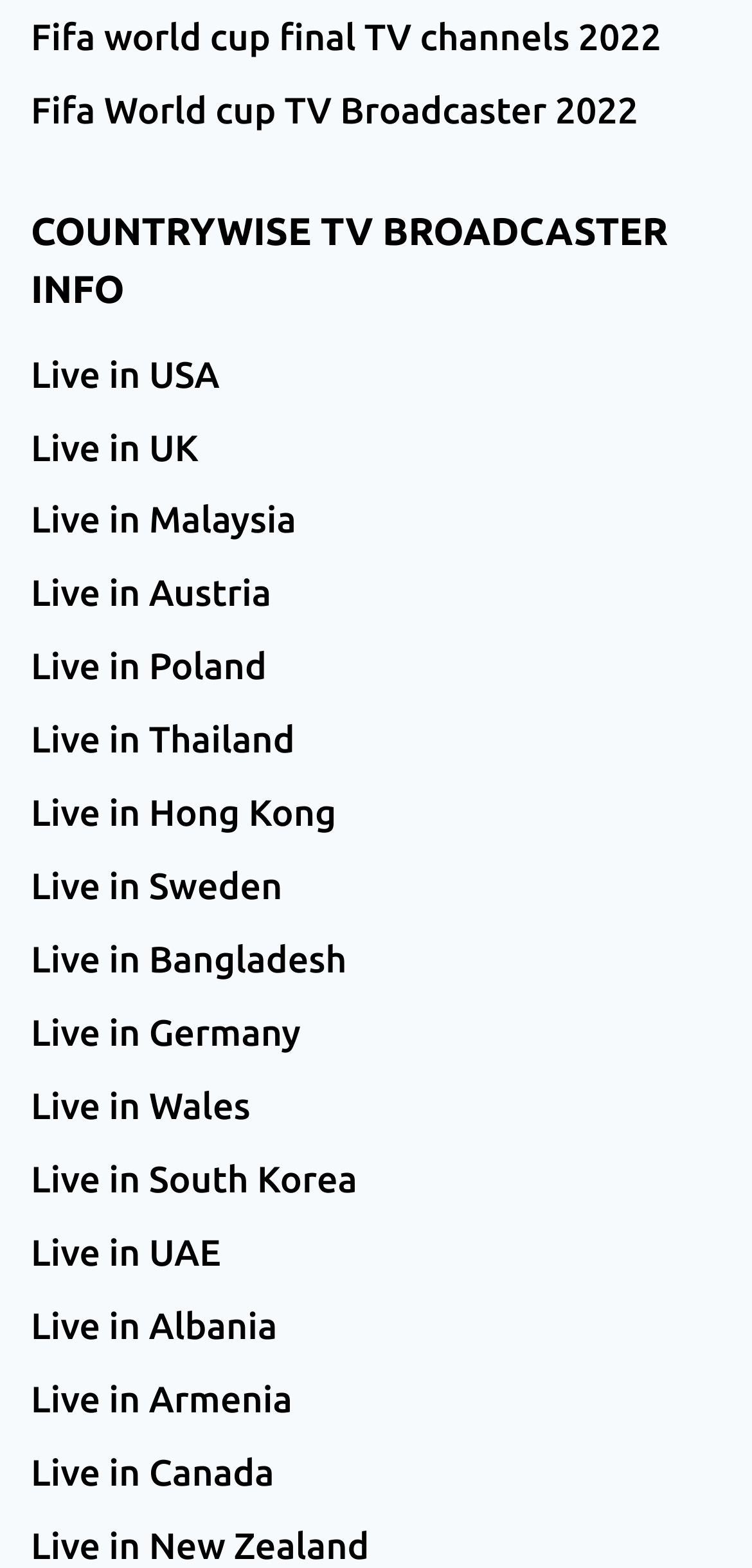Show the bounding box coordinates of the element that should be clicked to complete the task: "View Fifa world cup final TV channels 2022".

[0.041, 0.0, 0.959, 0.047]